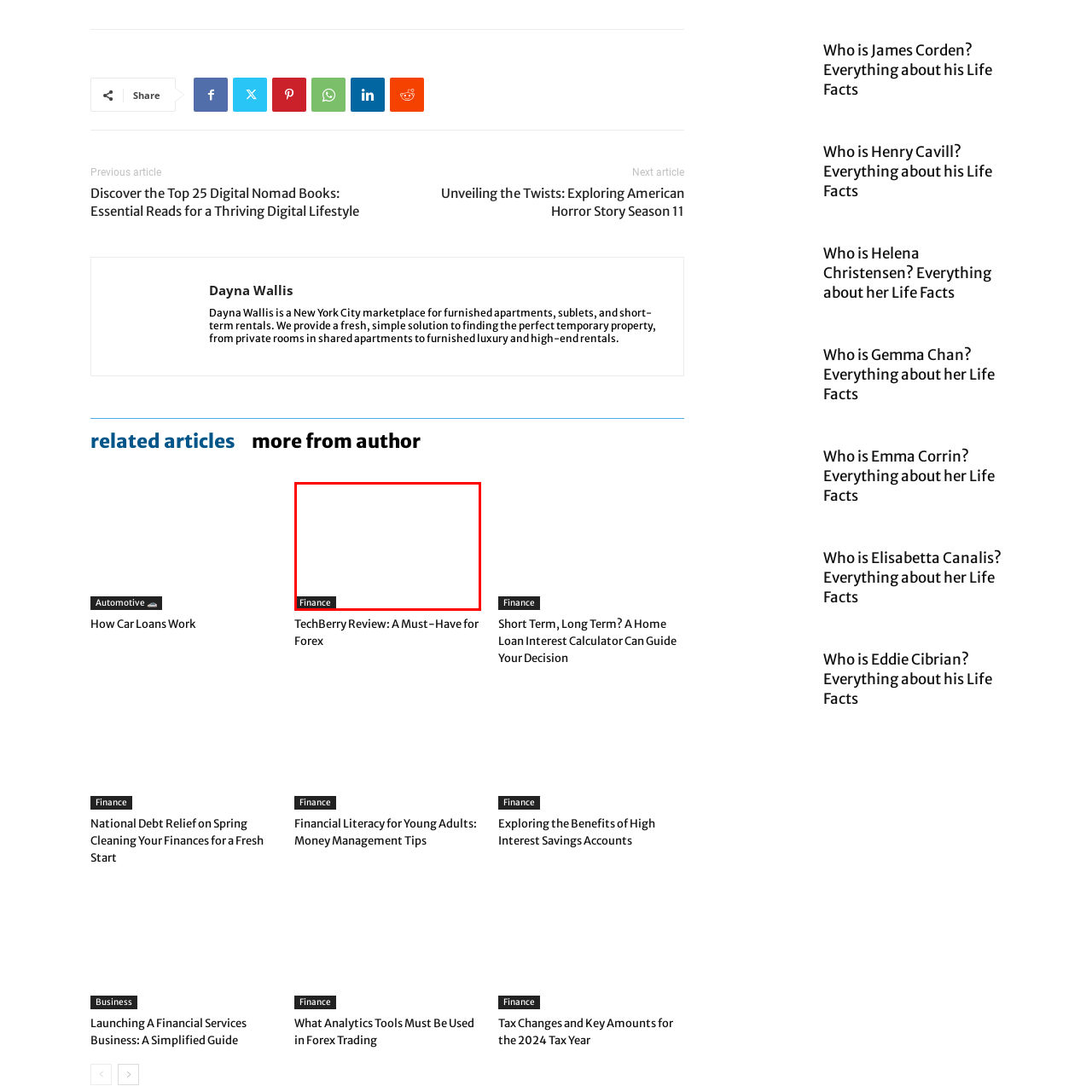What is the shape of the box accompanying the text?
Look at the image within the red bounding box and respond with a single word or phrase.

Rectangular